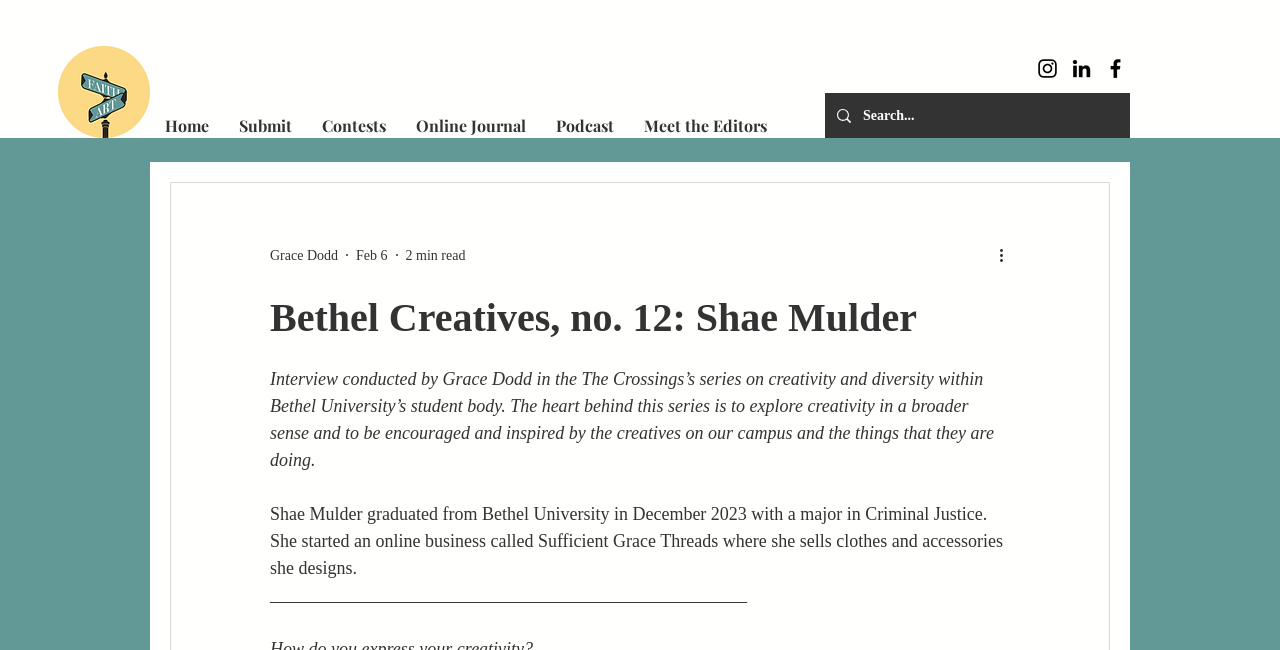Provide a comprehensive caption for the webpage.

The webpage features a logo of Yellow BG at the top left corner, with a social bar at the top right corner containing links to LinkedIn and other social media platforms. Below the social bar, there is a navigation menu with links to Home, Submit, Contests, Online Journal, Podcast, and Meet the Editors.

On the left side of the page, there is a search bar with a magnifying glass icon. Above the search bar, there is a section with the author's name, Grace Dodd, and the date, Feb 6, along with a "2 min read" indicator. 

The main content of the page is an interview article, titled "Bethel Creatives, no. 12: Shae Mulder". The article is divided into paragraphs, with the first paragraph describing the series' purpose of exploring creativity within Bethel University's student body. The subsequent paragraphs introduce Shae Mulder, a graduate of Bethel University, who started an online business called Sufficient Grace Threads. 

At the top right corner of the article, there is a "More actions" button with a dropdown icon. The article is followed by a horizontal line separator.